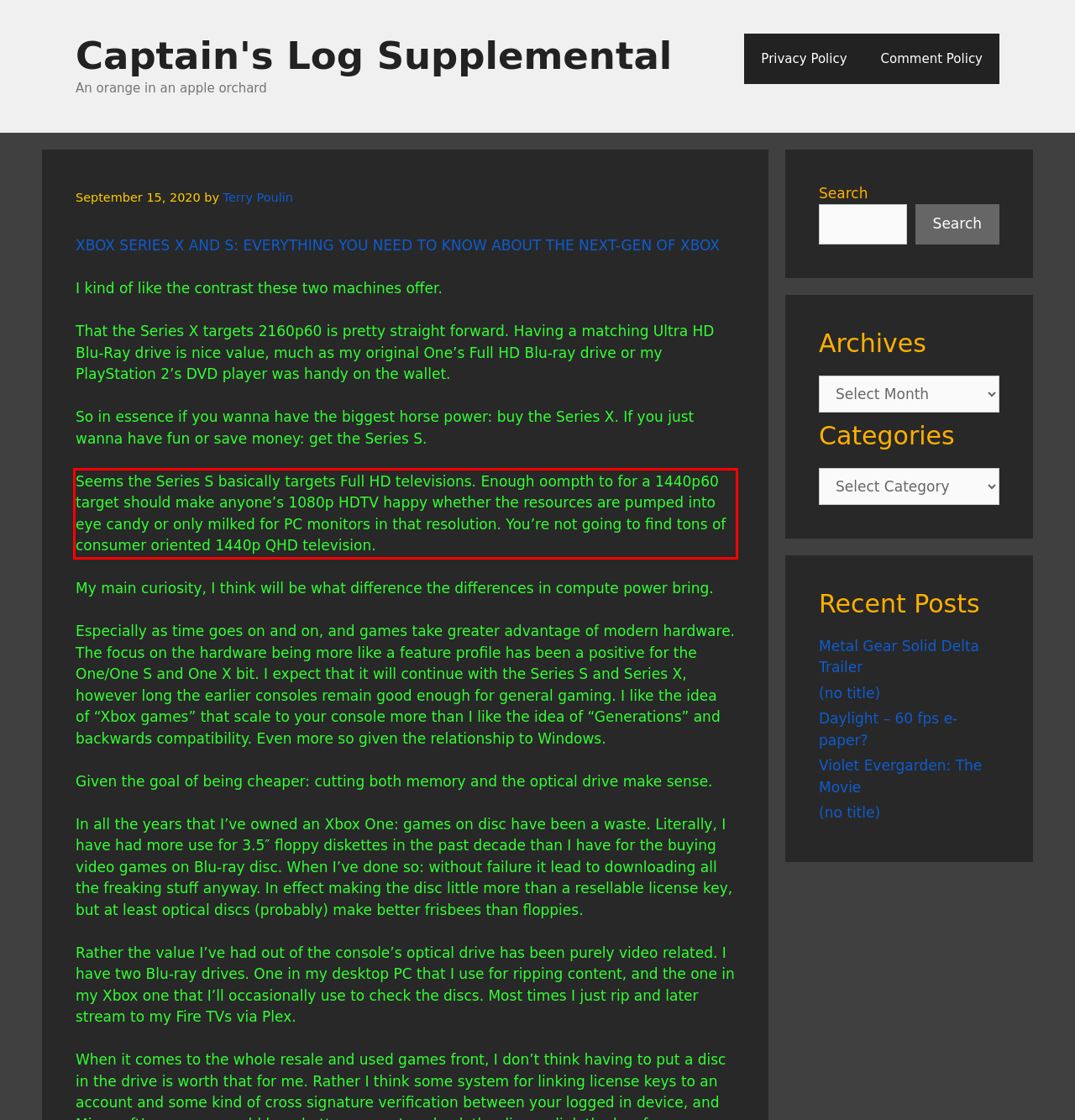Given a webpage screenshot with a red bounding box, perform OCR to read and deliver the text enclosed by the red bounding box.

Seems the Series S basically targets Full HD televisions. Enough oompth to for a 1440p60 target should make anyone’s 1080p HDTV happy whether the resources are pumped into eye candy or only milked for PC monitors in that resolution. You’re not going to find tons of consumer oriented 1440p QHD television.